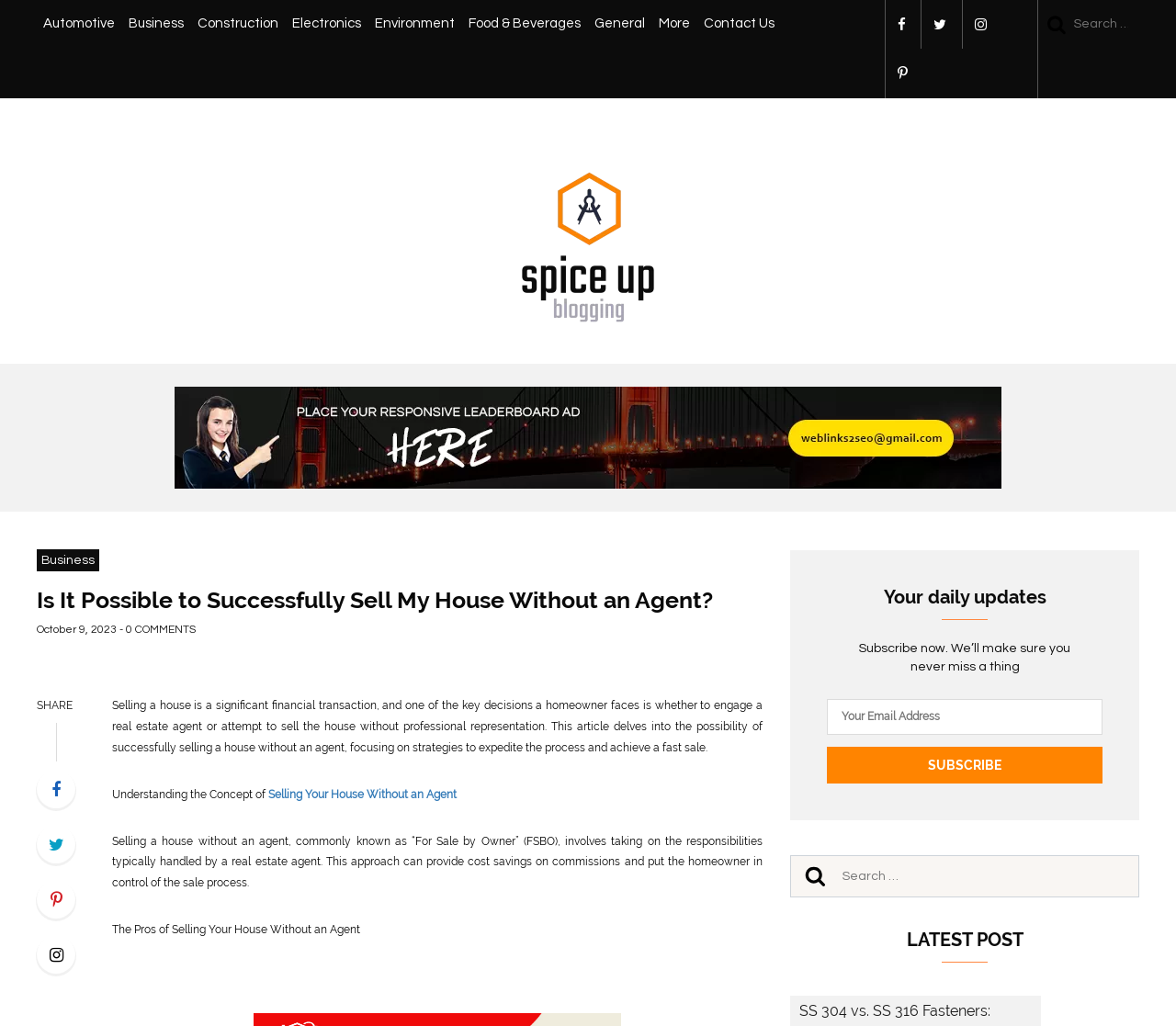Locate the bounding box coordinates of the element that should be clicked to fulfill the instruction: "Search for something".

[0.882, 0.0, 0.966, 0.046]